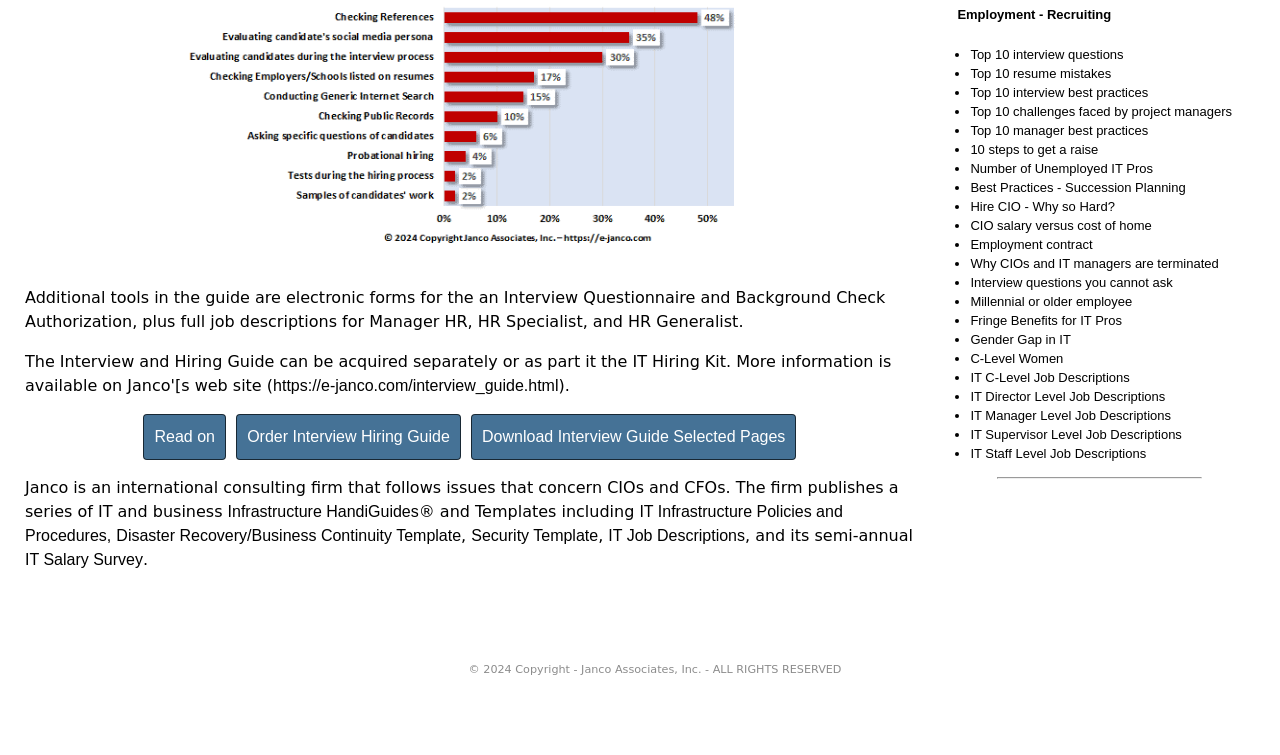Identify the bounding box for the UI element specified in this description: "https://e-janco.com/interview_guide.html". The coordinates must be four float numbers between 0 and 1, formatted as [left, top, right, bottom].

[0.213, 0.499, 0.436, 0.522]